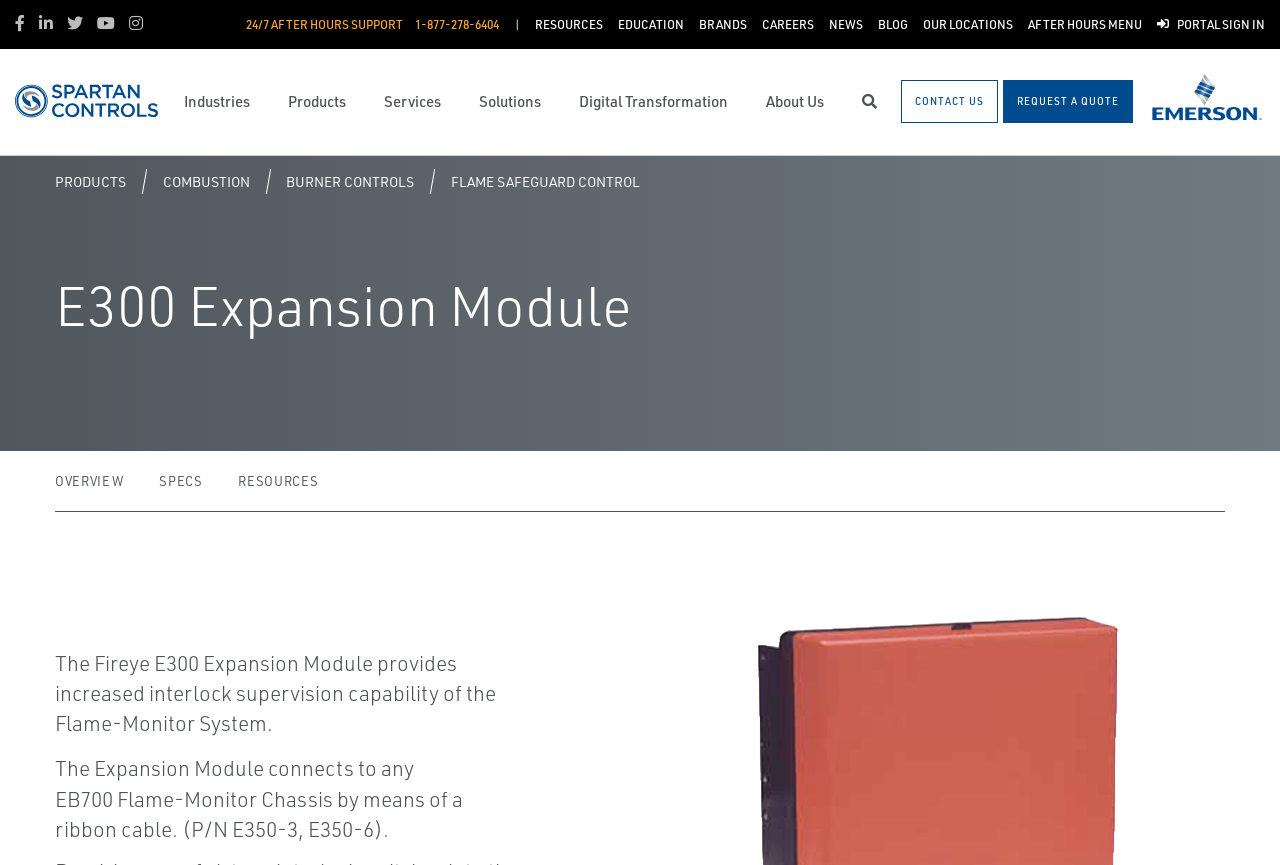Determine the bounding box for the HTML element described here: "Operations and Business Management". The coordinates should be given as [left, top, right, bottom] with each number being a float between 0 and 1.

[0.031, 0.099, 0.273, 0.157]